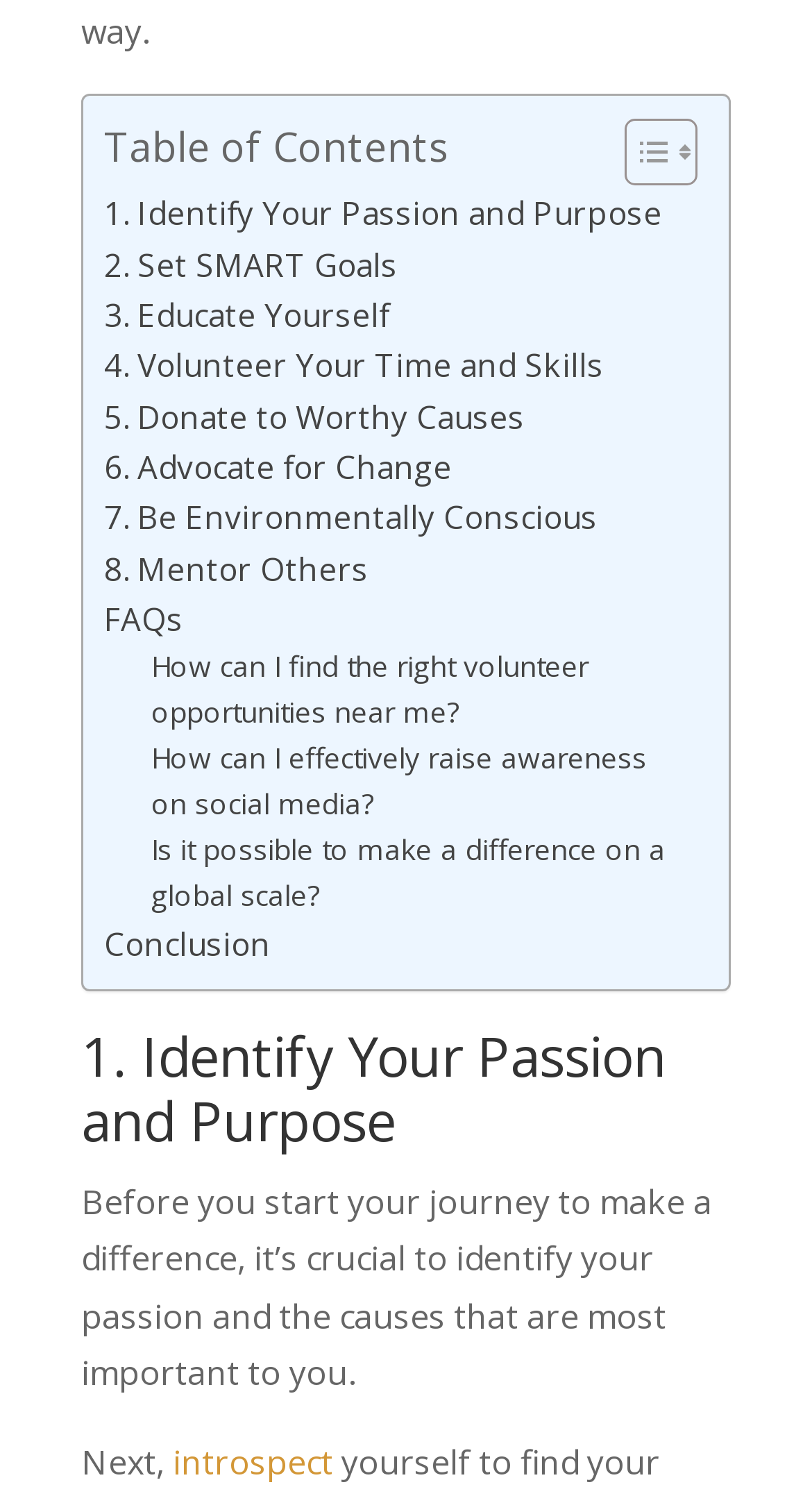Could you specify the bounding box coordinates for the clickable section to complete the following instruction: "Go to 'How can I find the right volunteer opportunities near me?'"?

[0.187, 0.433, 0.846, 0.494]